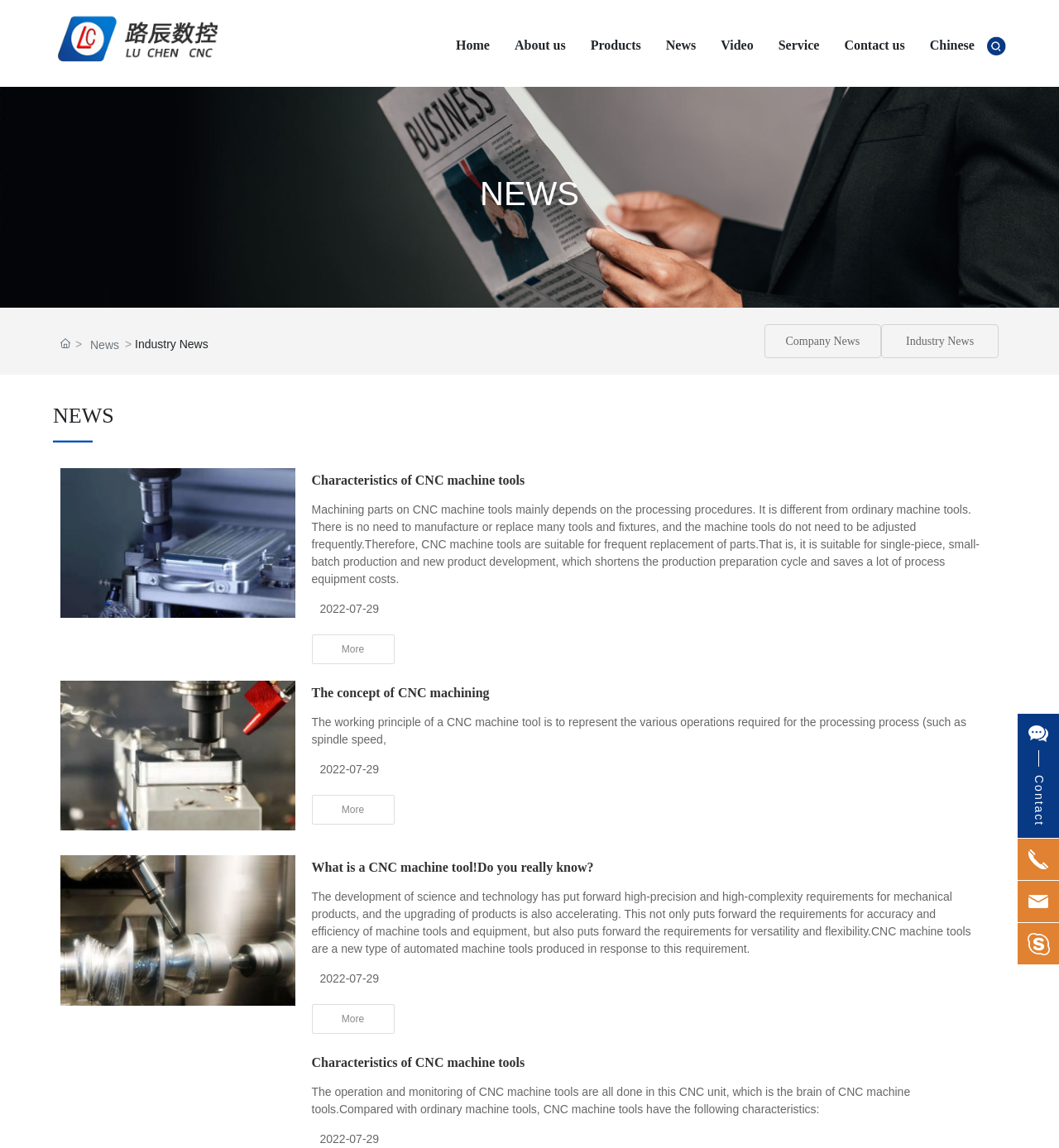How many news categories are there?
Answer the question with a detailed and thorough explanation.

There are two news categories, 'Company News' and 'Industry News', which are links located at the top right corner of the webpage.